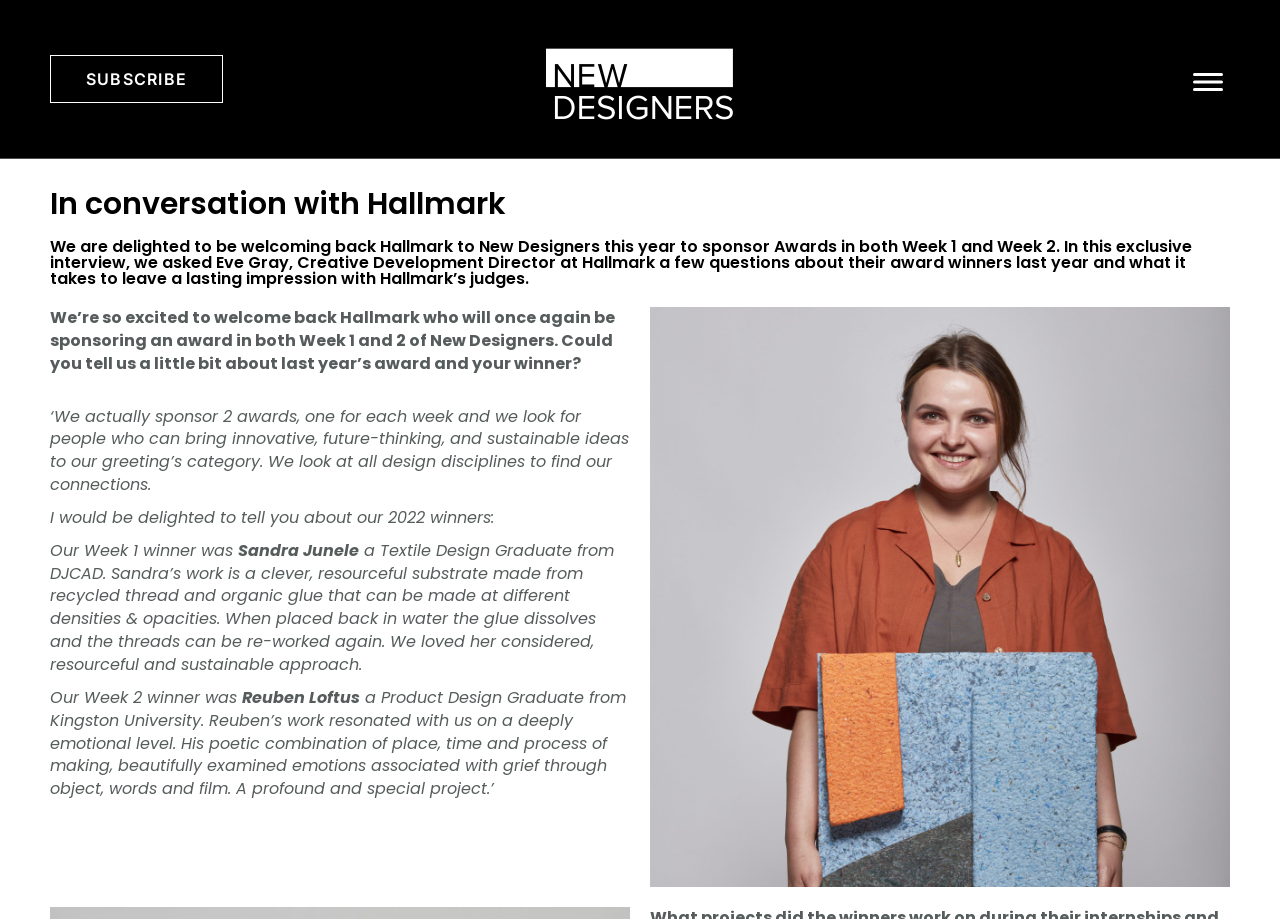Extract the bounding box coordinates for the UI element described by the text: "parent_node: Comment name="comment"". The coordinates should be in the form of [left, top, right, bottom] with values between 0 and 1.

None